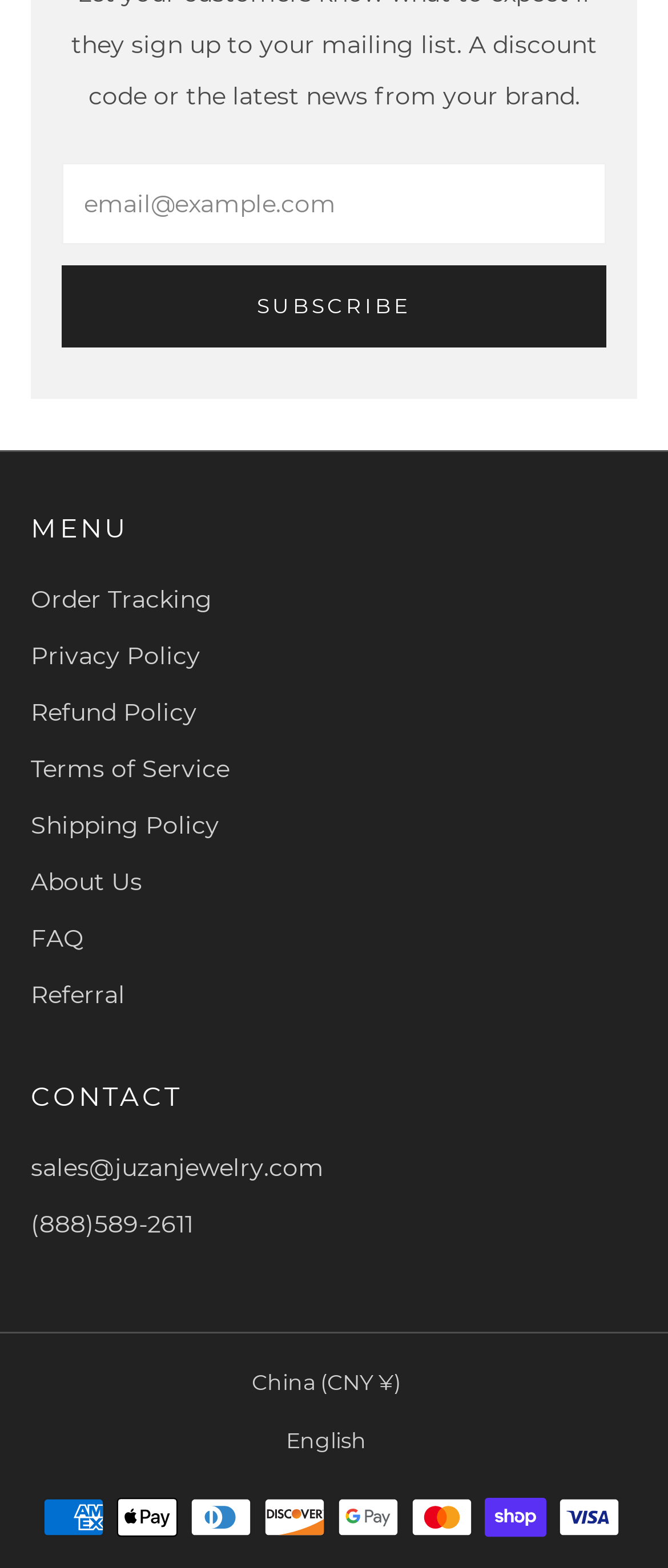Given the description "Buy Generic Imatinib brands Philippines", provide the bounding box coordinates of the corresponding UI element.

None